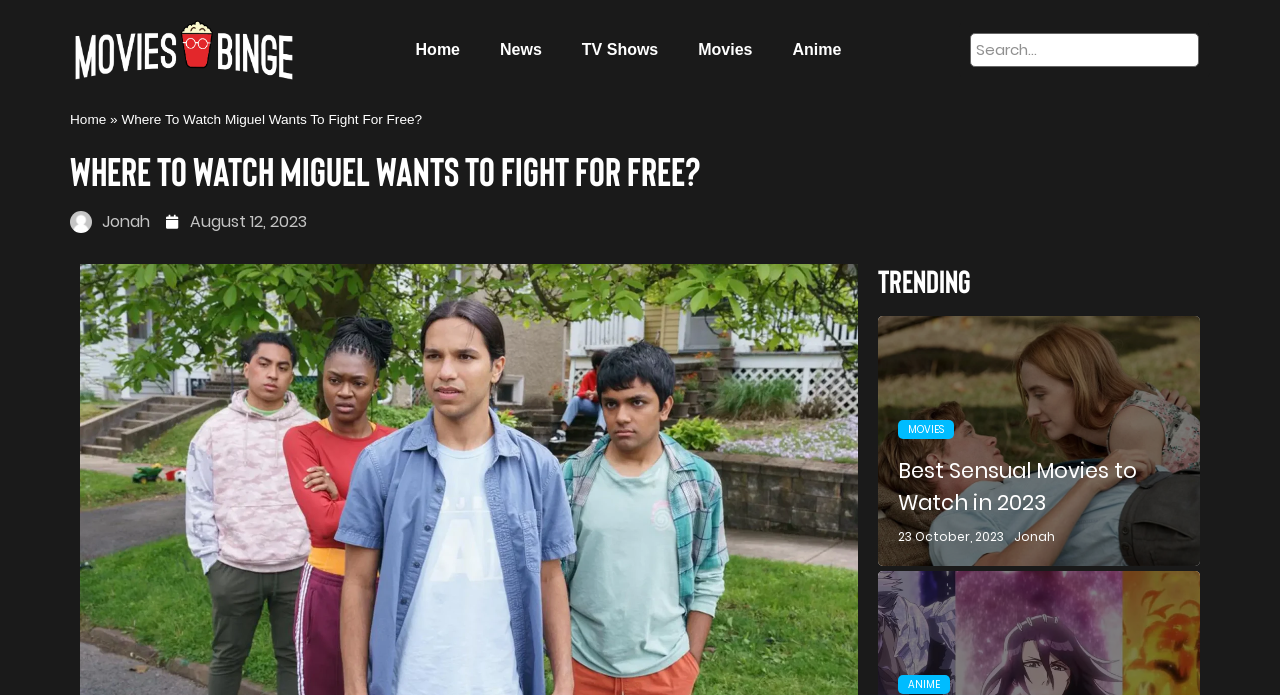Can you specify the bounding box coordinates for the region that should be clicked to fulfill this instruction: "Explore anime movies".

[0.702, 0.972, 0.742, 0.999]